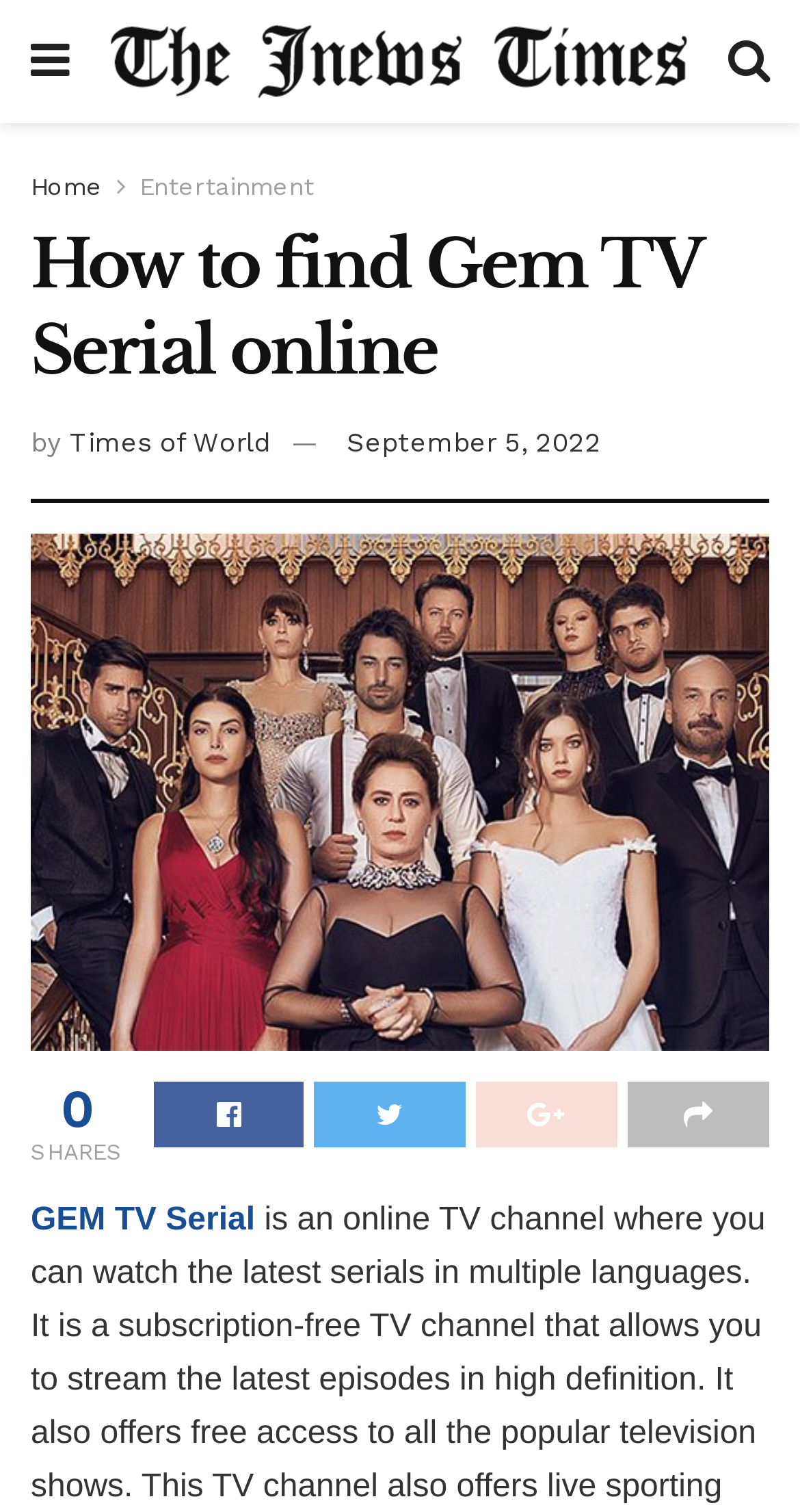How many social media sharing options are available?
Use the screenshot to answer the question with a single word or phrase.

4